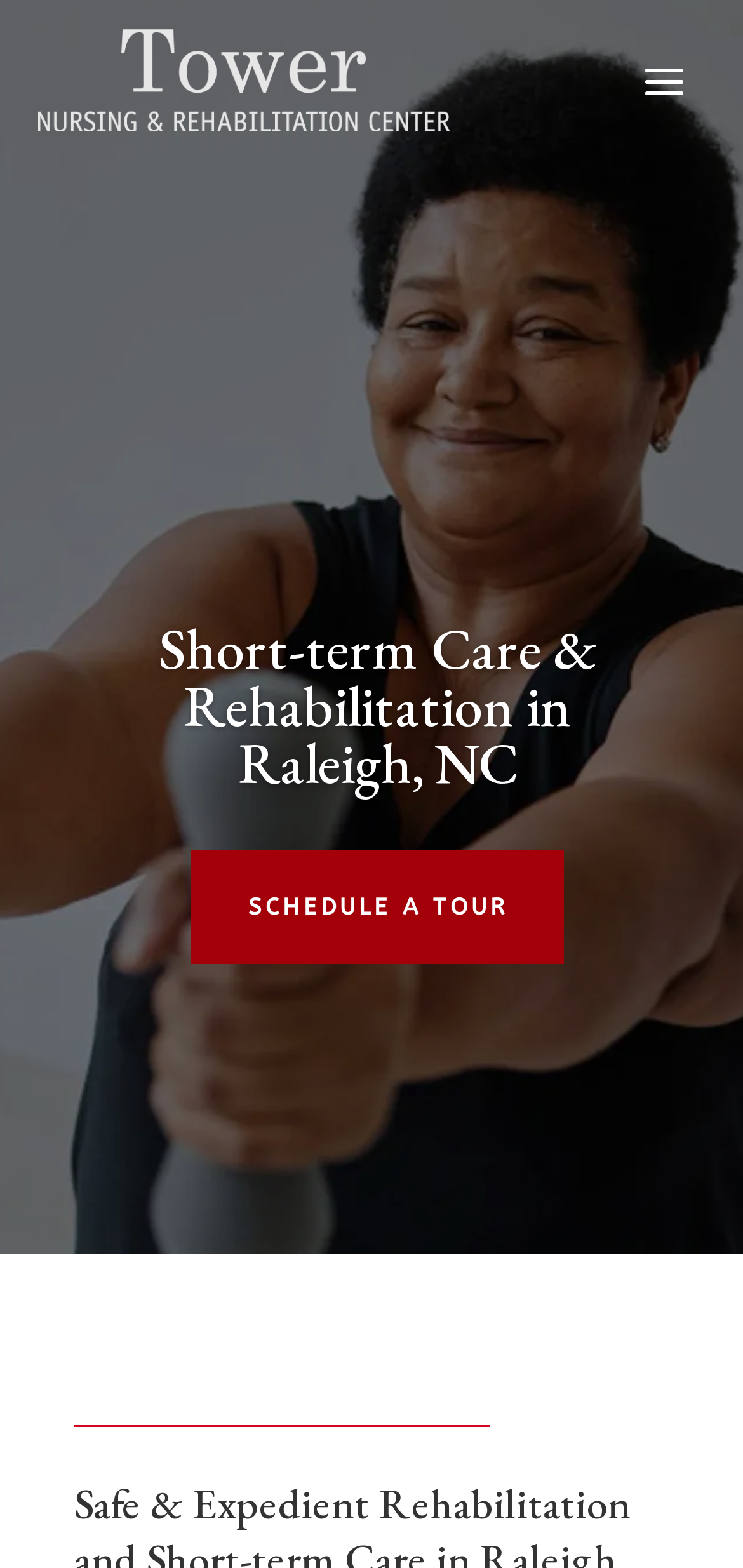Locate and extract the headline of this webpage.

Short-term Care & Rehabilitation in Raleigh, NC